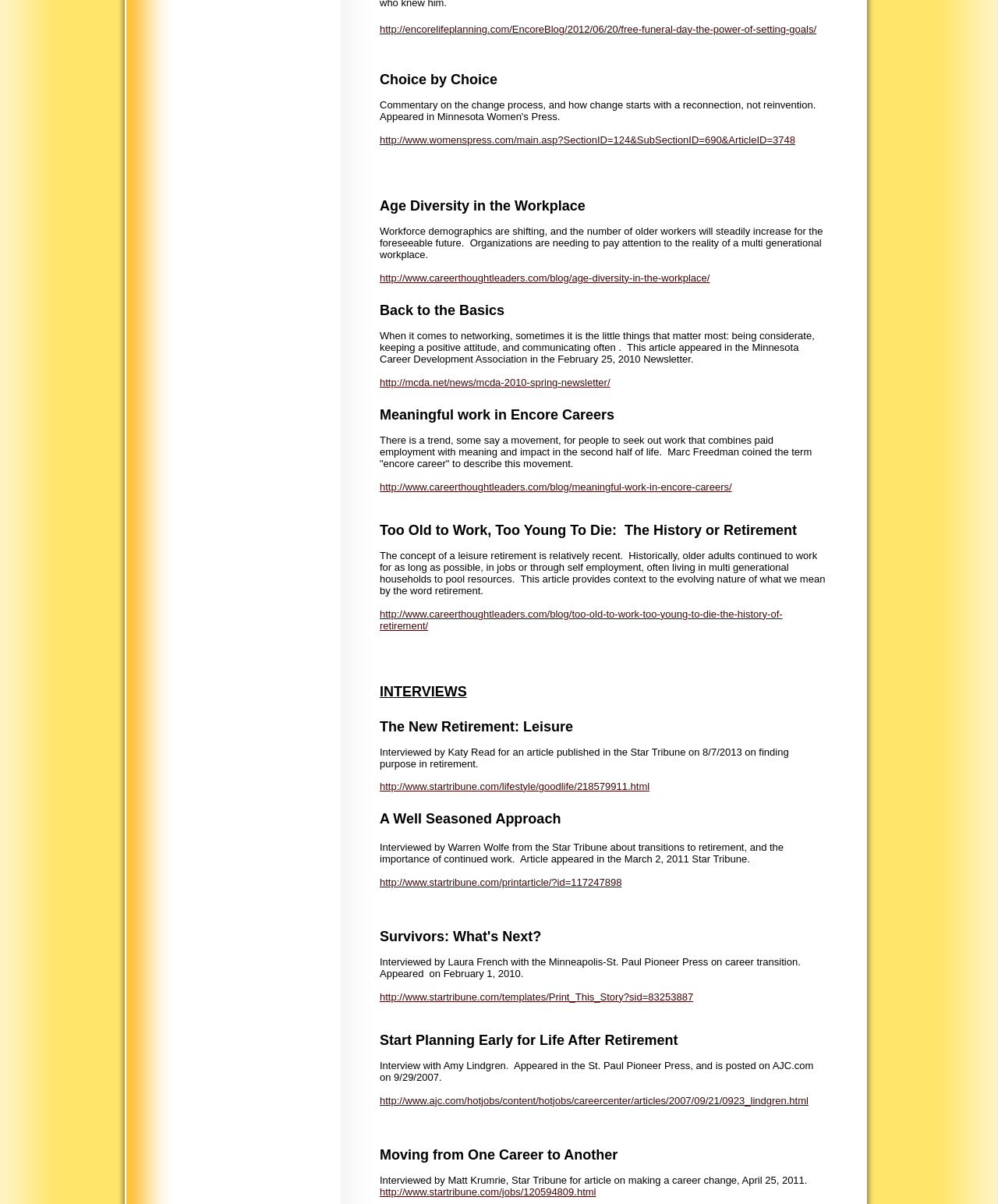Using the format (top-left x, top-left y, bottom-right x, bottom-right y), and given the element description, identify the bounding box coordinates within the screenshot: TERMS & CONDITIONS

None